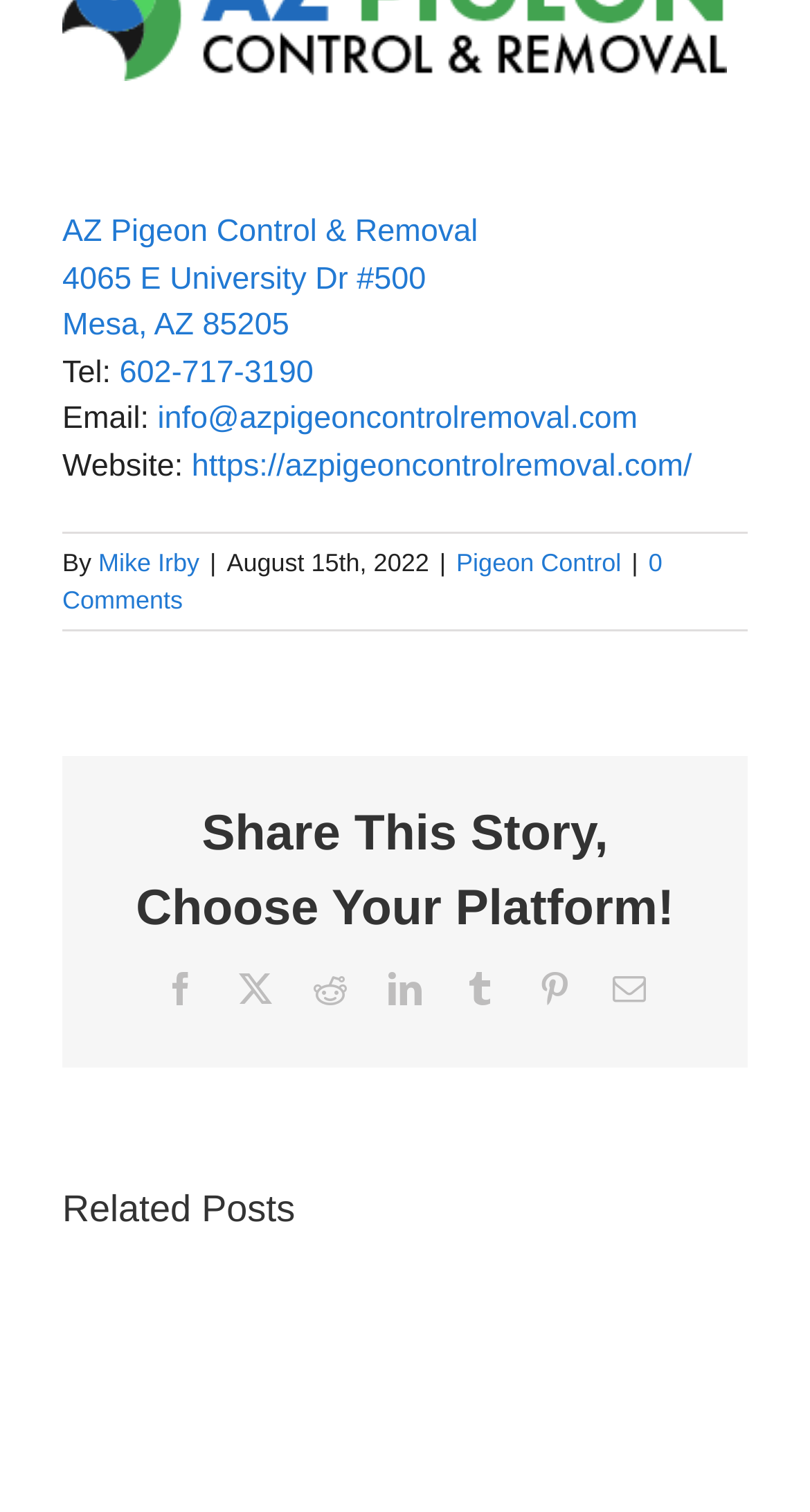Answer this question in one word or a short phrase: What is the phone number of AZ Pigeon Control & Removal?

602-717-3190